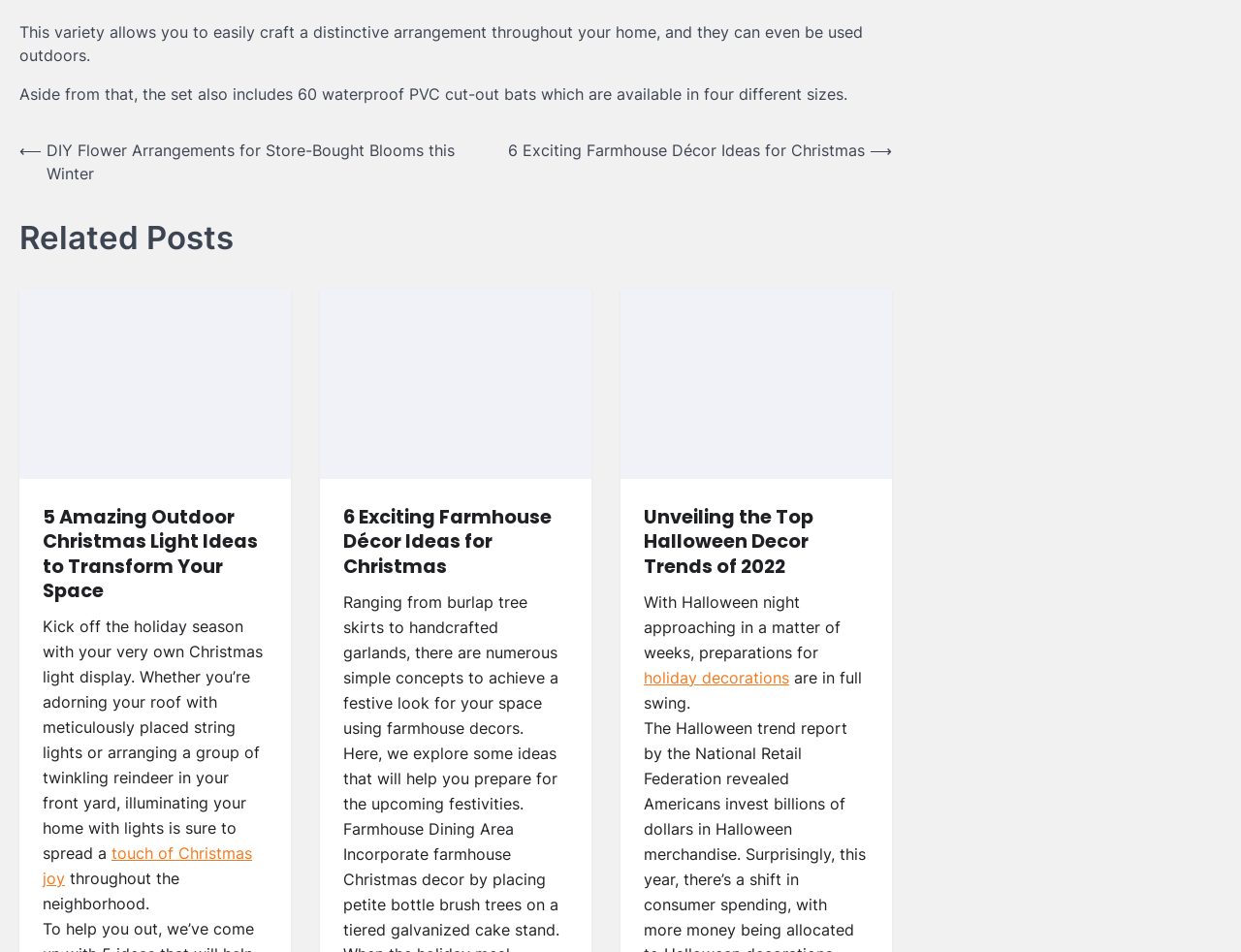How many navigation links are provided?
Utilize the image to construct a detailed and well-explained answer.

Under the 'Posts' navigation element, I found two link elements, which are '⟵ DIY Flower Arrangements for Store-Bought Blooms this Winter' and '6 Exciting Farmhouse Décor Ideas for Christmas ⟶', indicating that there are two navigation links provided.